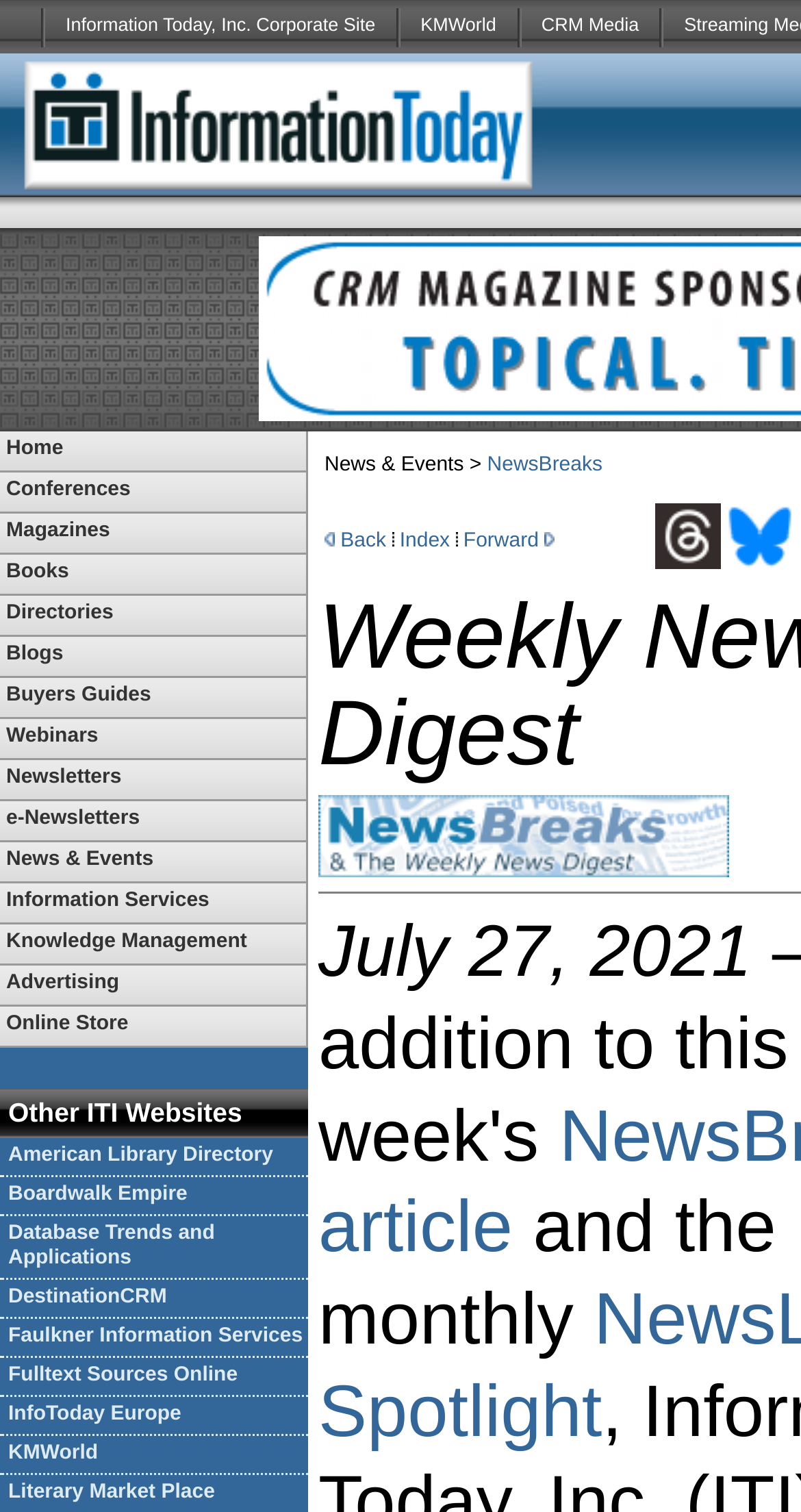How many other ITI websites are listed?
Based on the image, answer the question with a single word or brief phrase.

9